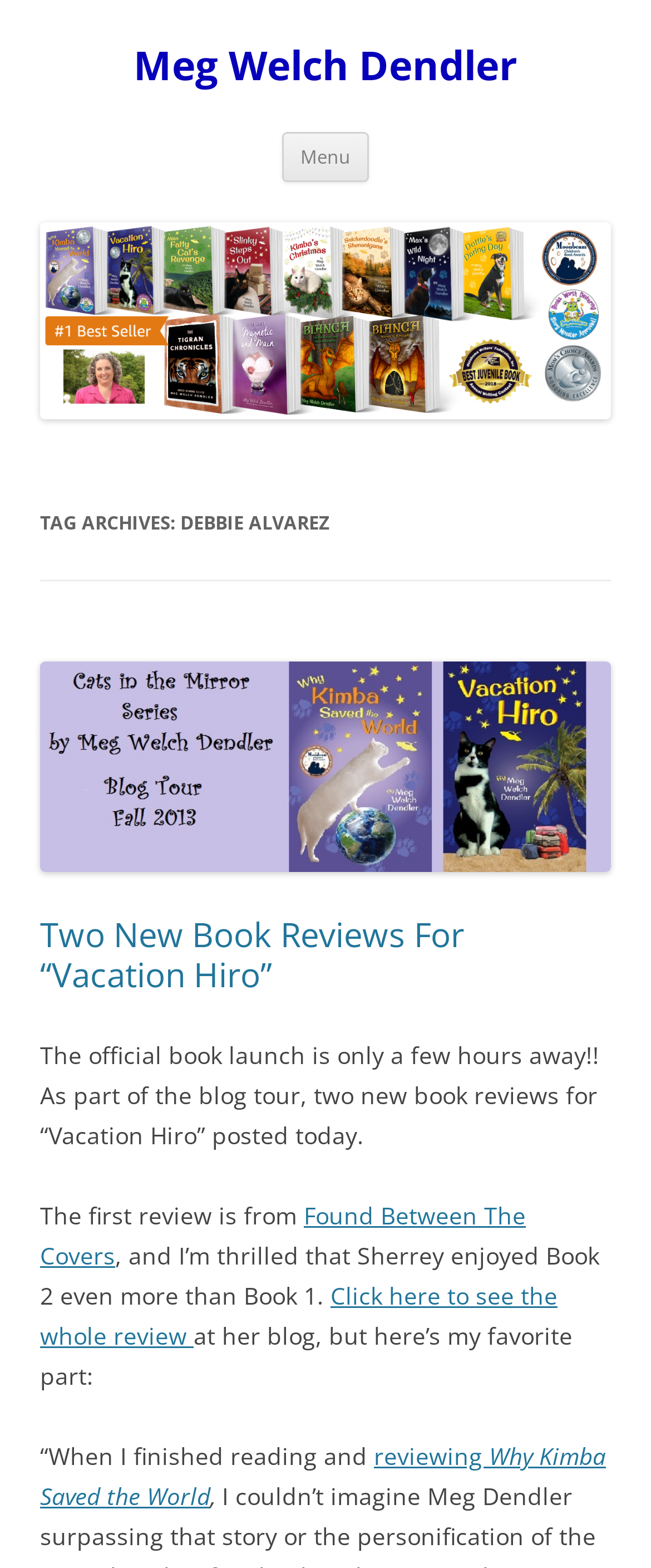From the image, can you give a detailed response to the question below:
What is the title of the book being reviewed?

The title of the book being reviewed can be found in the heading element 'Two New Book Reviews For “Vacation Hiro”' which is located in the middle of the webpage.